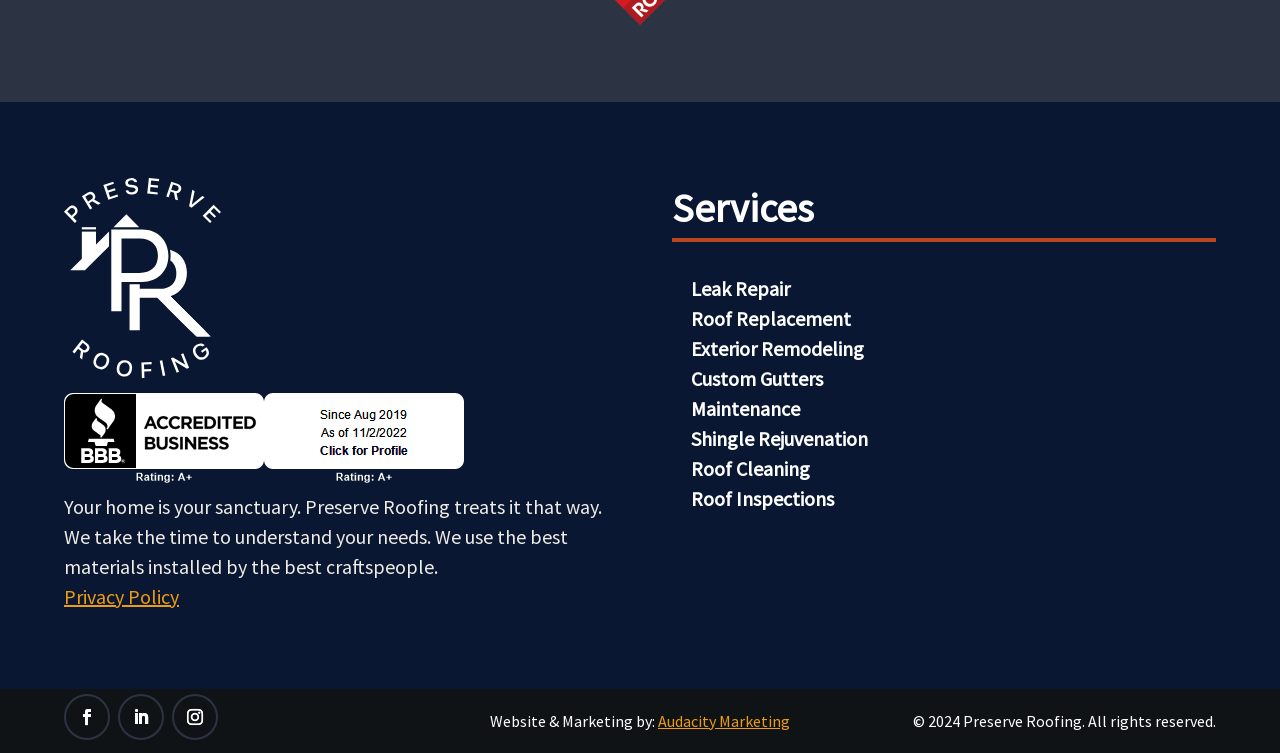What is the company name?
Please respond to the question with a detailed and informative answer.

The company name can be found in the link 'Preserve Roofing, LLC BBB Business Review' which is located at the top of the webpage, indicating that the webpage is about Preserve Roofing, LLC.